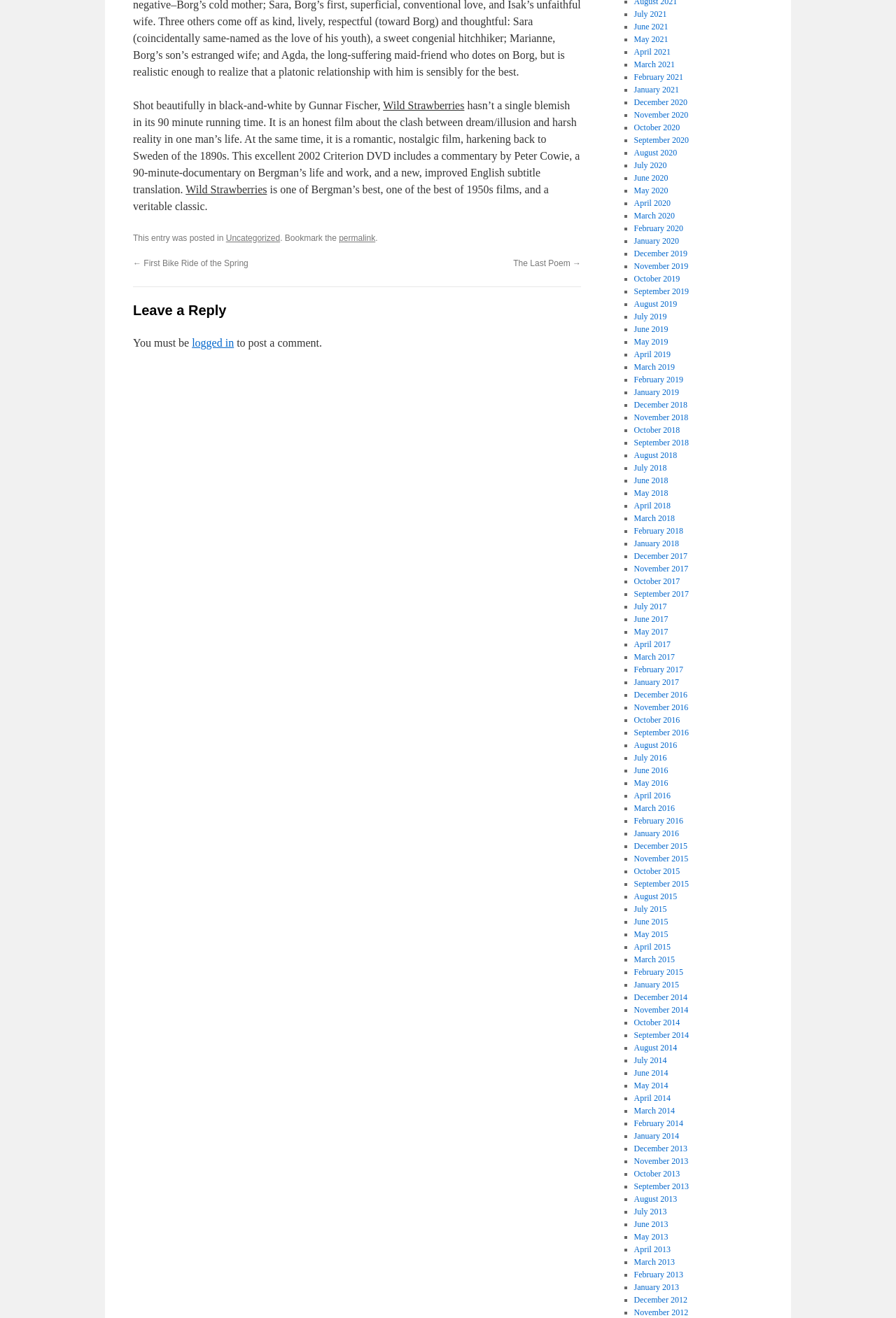With reference to the image, please provide a detailed answer to the following question: How many months are listed in the archive?

There are 24 months listed in the archive, from July 2021 to December 2018, each represented by a link element with a ListMarker preceding it.